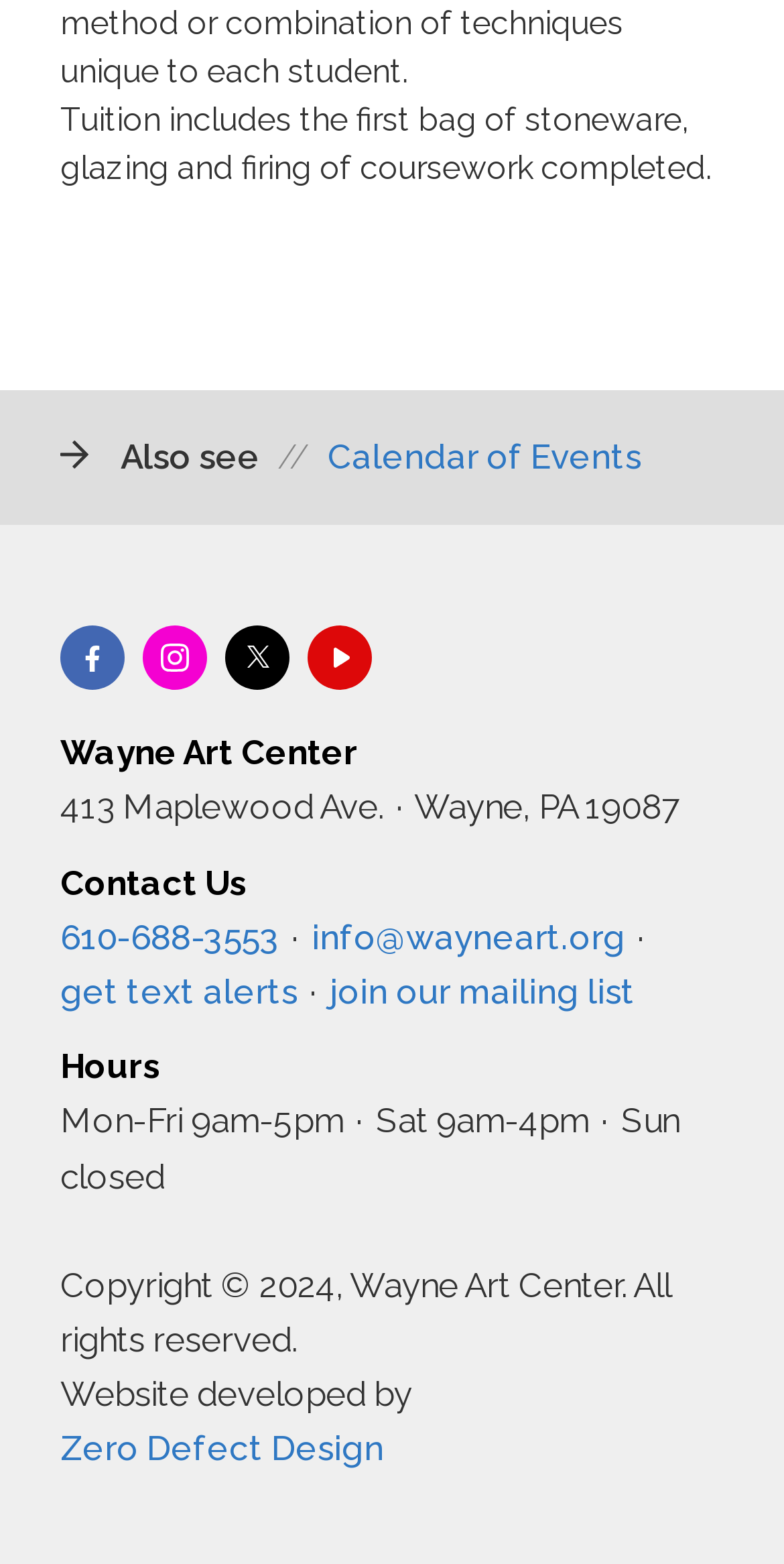Locate and provide the bounding box coordinates for the HTML element that matches this description: "join our mailing list".

[0.421, 0.621, 0.81, 0.647]